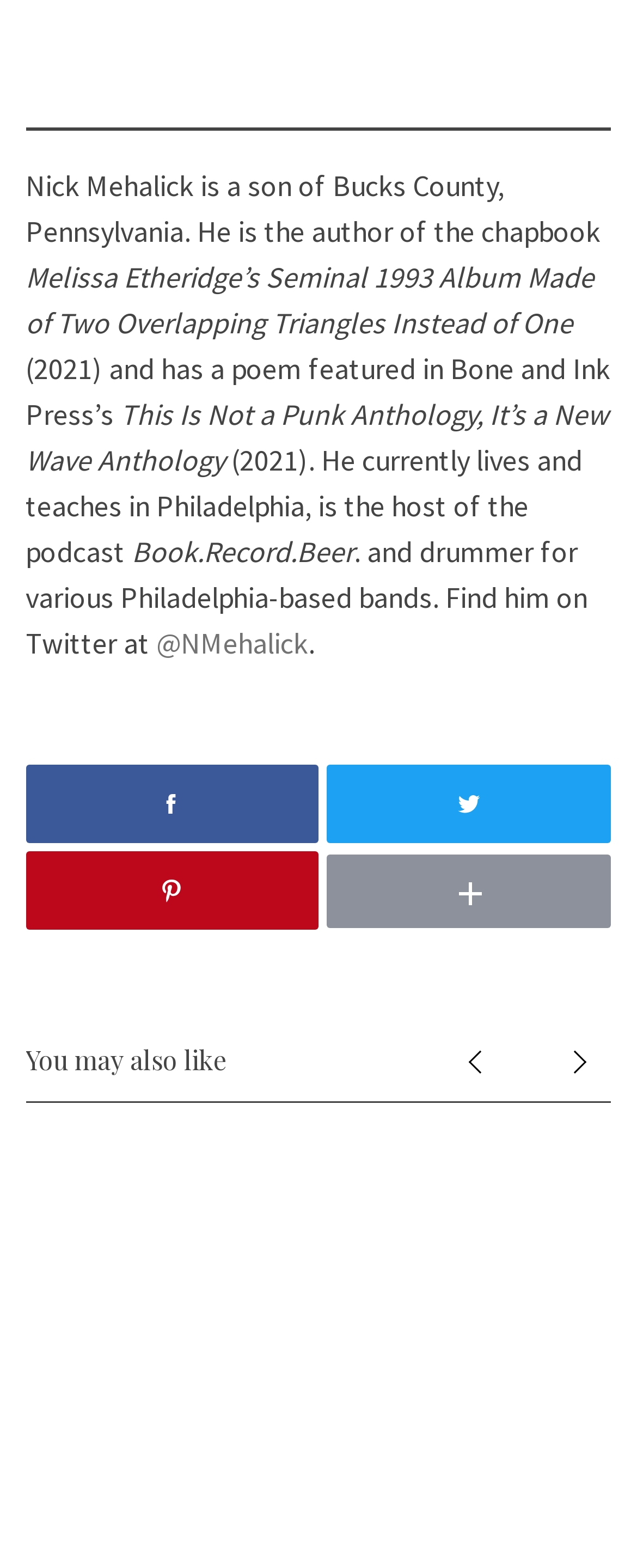Find the bounding box of the UI element described as: "Facebook". The bounding box coordinates should be given as four float values between 0 and 1, i.e., [left, top, right, bottom].

[0.04, 0.487, 0.5, 0.538]